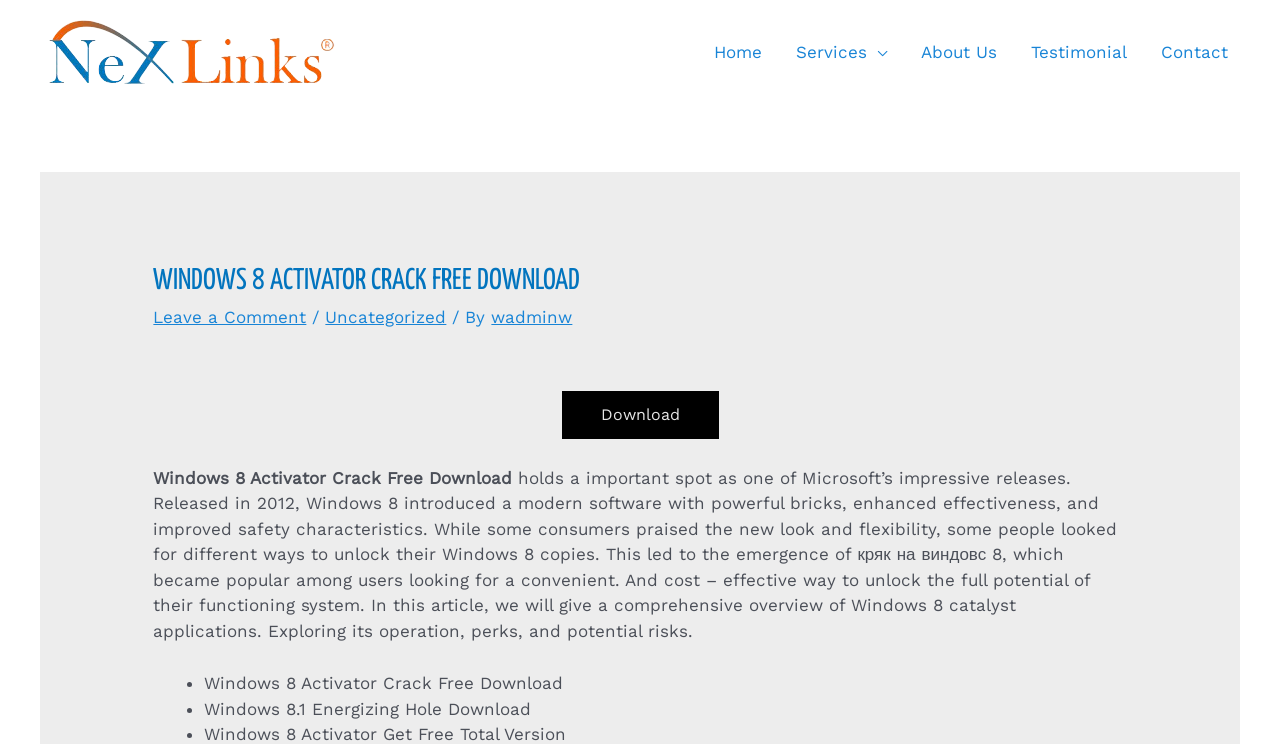Provide an in-depth caption for the elements present on the webpage.

The webpage is about Windows 8 Activator Crack Free Download. At the top left, there is a small link. On the top right, there is a navigation menu with five links: Home, Services, About Us, Testimonial, and Contact. 

Below the navigation menu, there is a large header section with the title "WINDOWS 8 ACTIVATOR CRACK FREE DOWNLOAD" in bold font. Under the title, there are three links: "Leave a Comment", "Uncategorized", and "wadminw", separated by forward slashes. 

To the right of the header section, there is a prominent "Download" button. Below the button, there is a brief introduction to Windows 8, describing its features and the emergence of Windows 8 activator applications. 

The main content of the webpage is divided into sections. The first section describes the Windows 8 activator applications, their operation, benefits, and potential risks. The second section appears to be a list, with two list items: "Windows 8 Activator Crack Free Download" and "Windows 8.1 Energizing Hole Download".